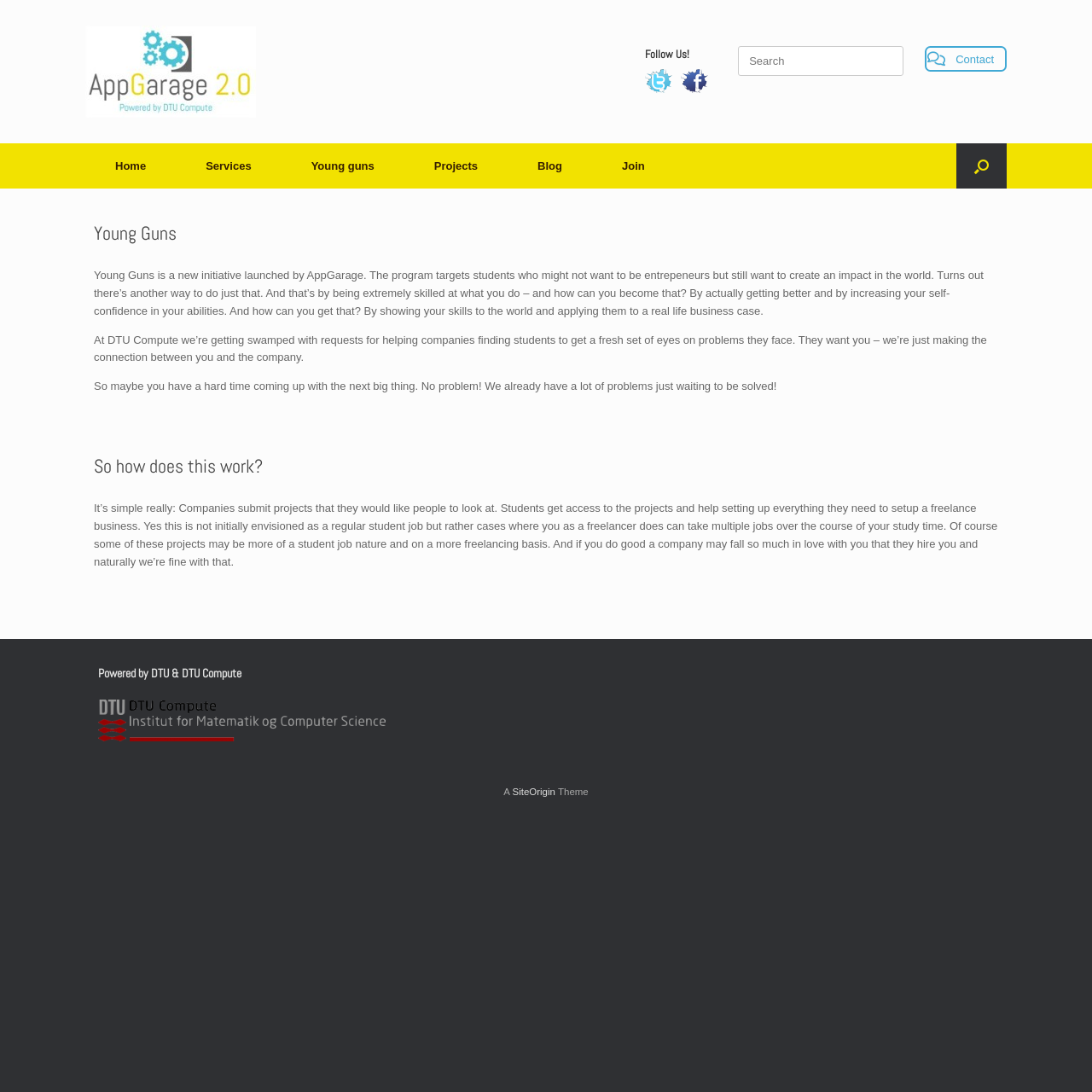Determine the bounding box coordinates for the area that needs to be clicked to fulfill this task: "Click the AppGarage Logo". The coordinates must be given as four float numbers between 0 and 1, i.e., [left, top, right, bottom].

[0.078, 0.023, 0.234, 0.108]